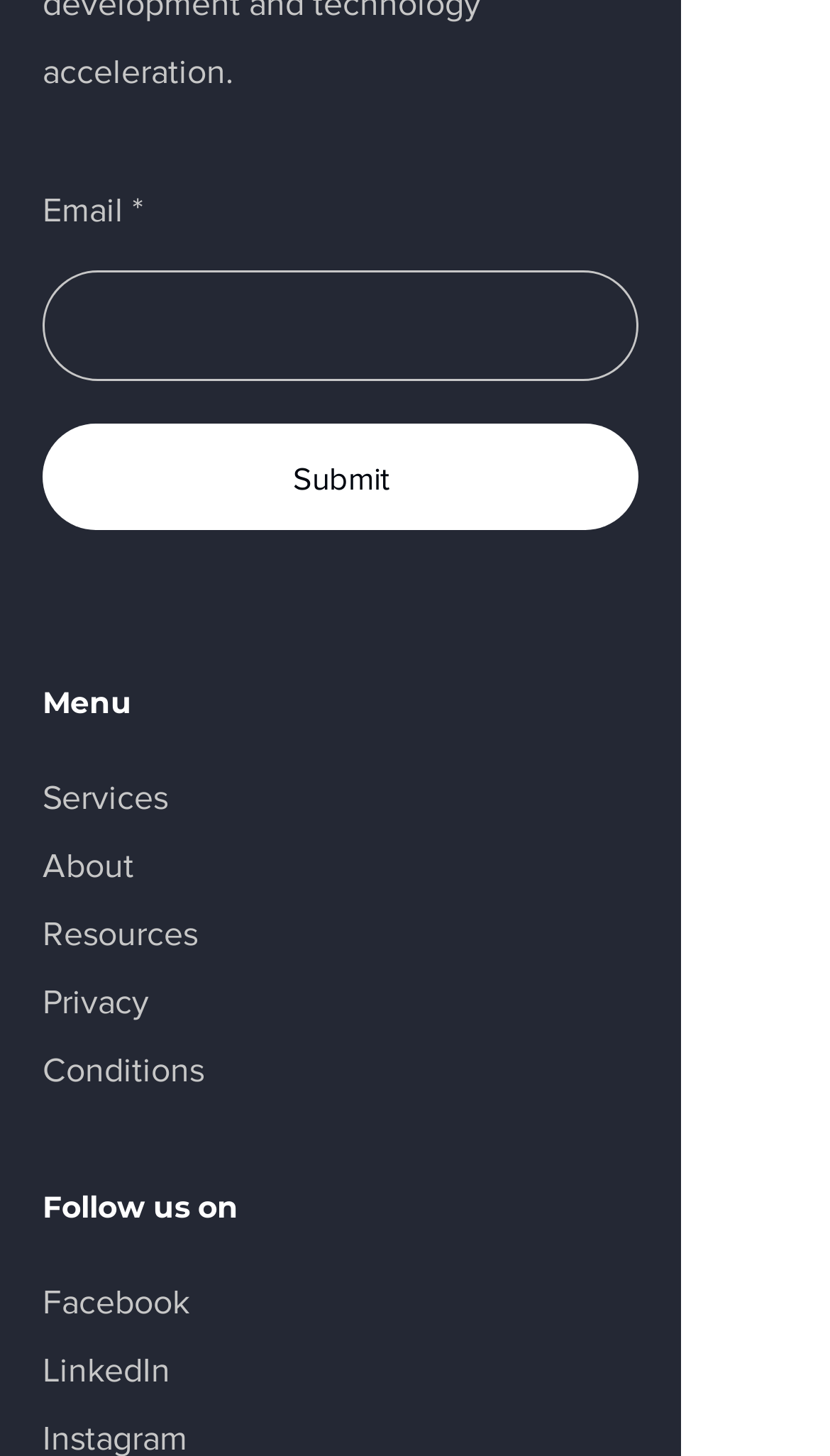How many social media links are available?
Refer to the image and provide a one-word or short phrase answer.

3